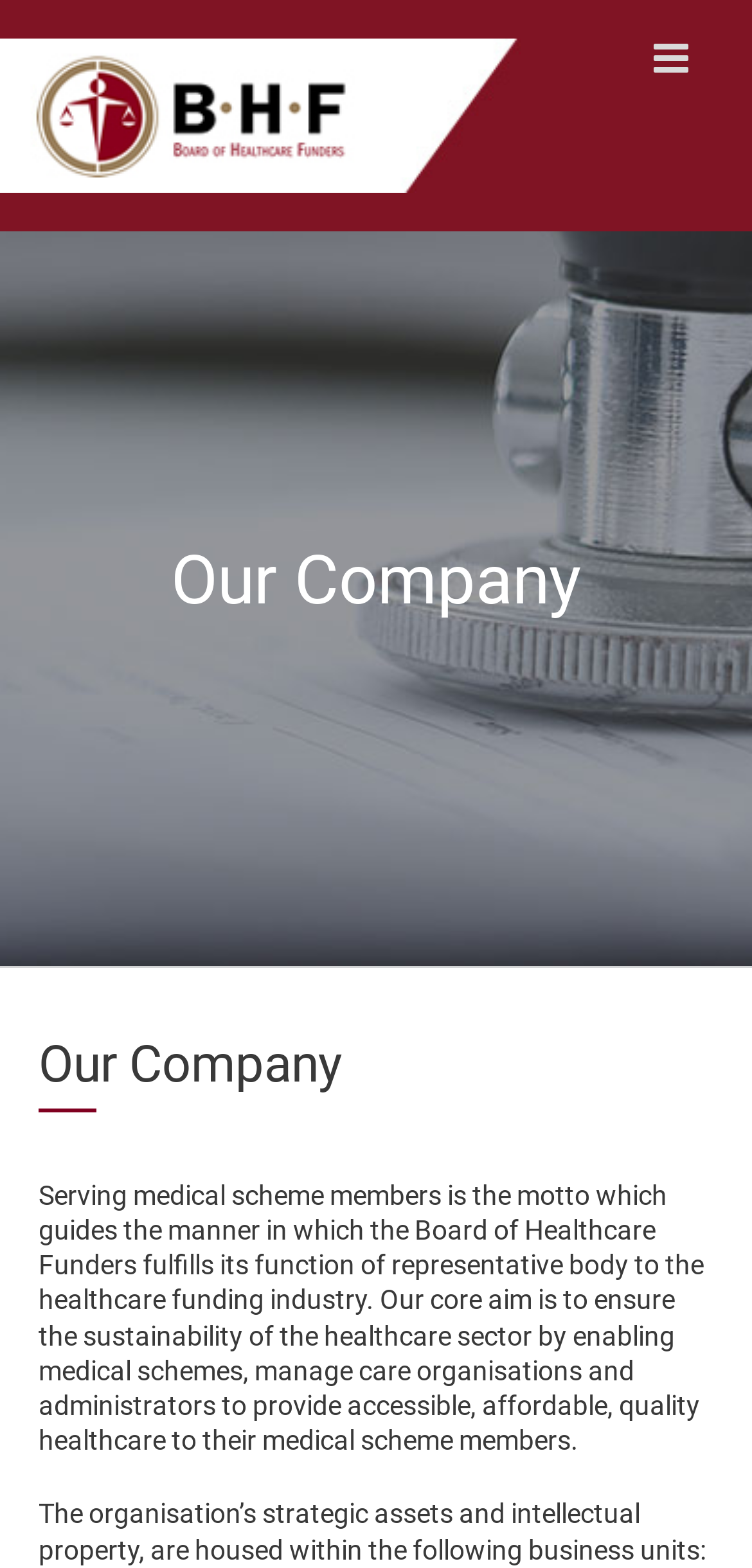What is located at the top left of the webpage?
Please answer using one word or phrase, based on the screenshot.

BHF Logo